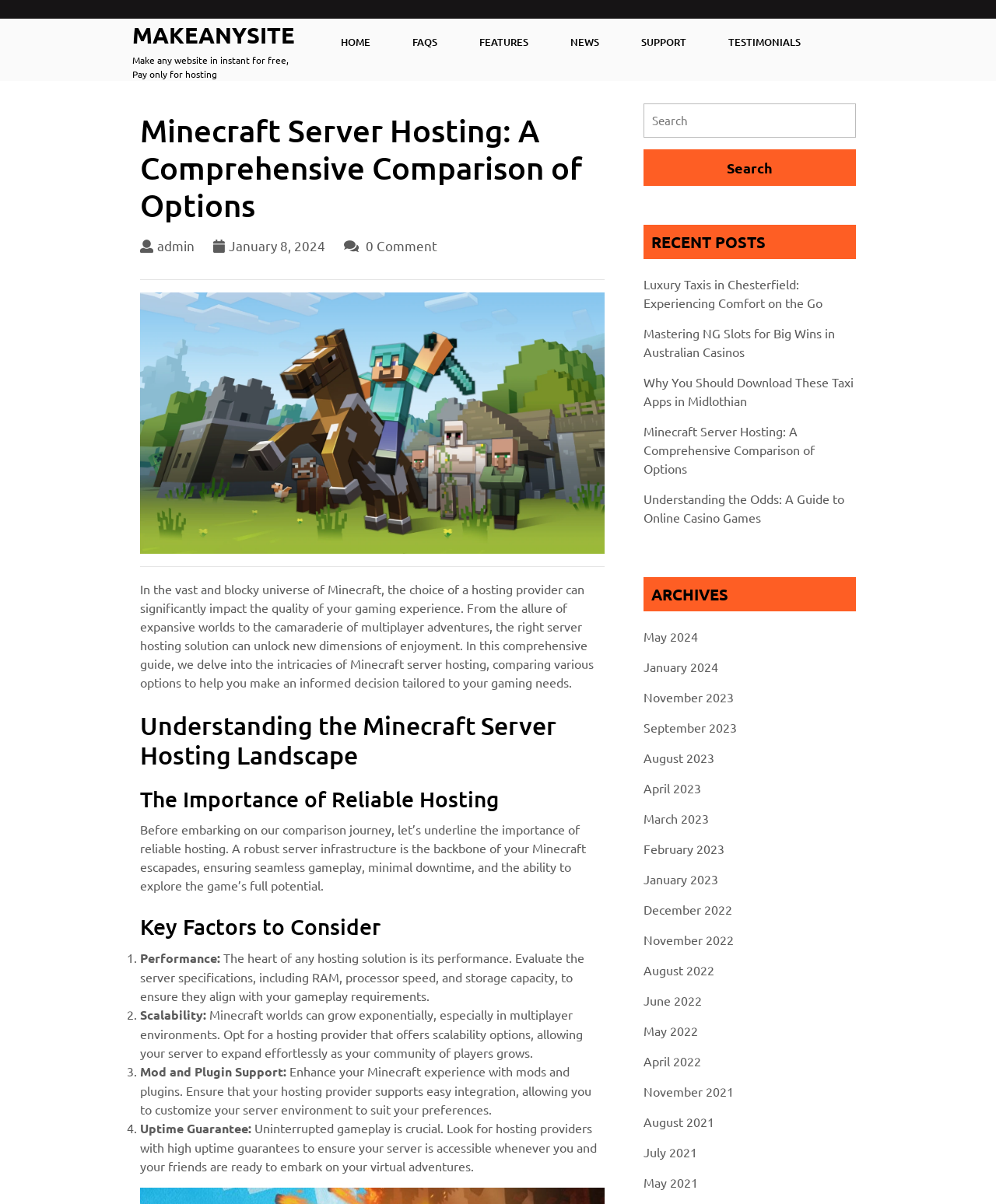Provide a single word or phrase to answer the given question: 
What is the importance of reliable hosting in Minecraft?

Ensures seamless gameplay